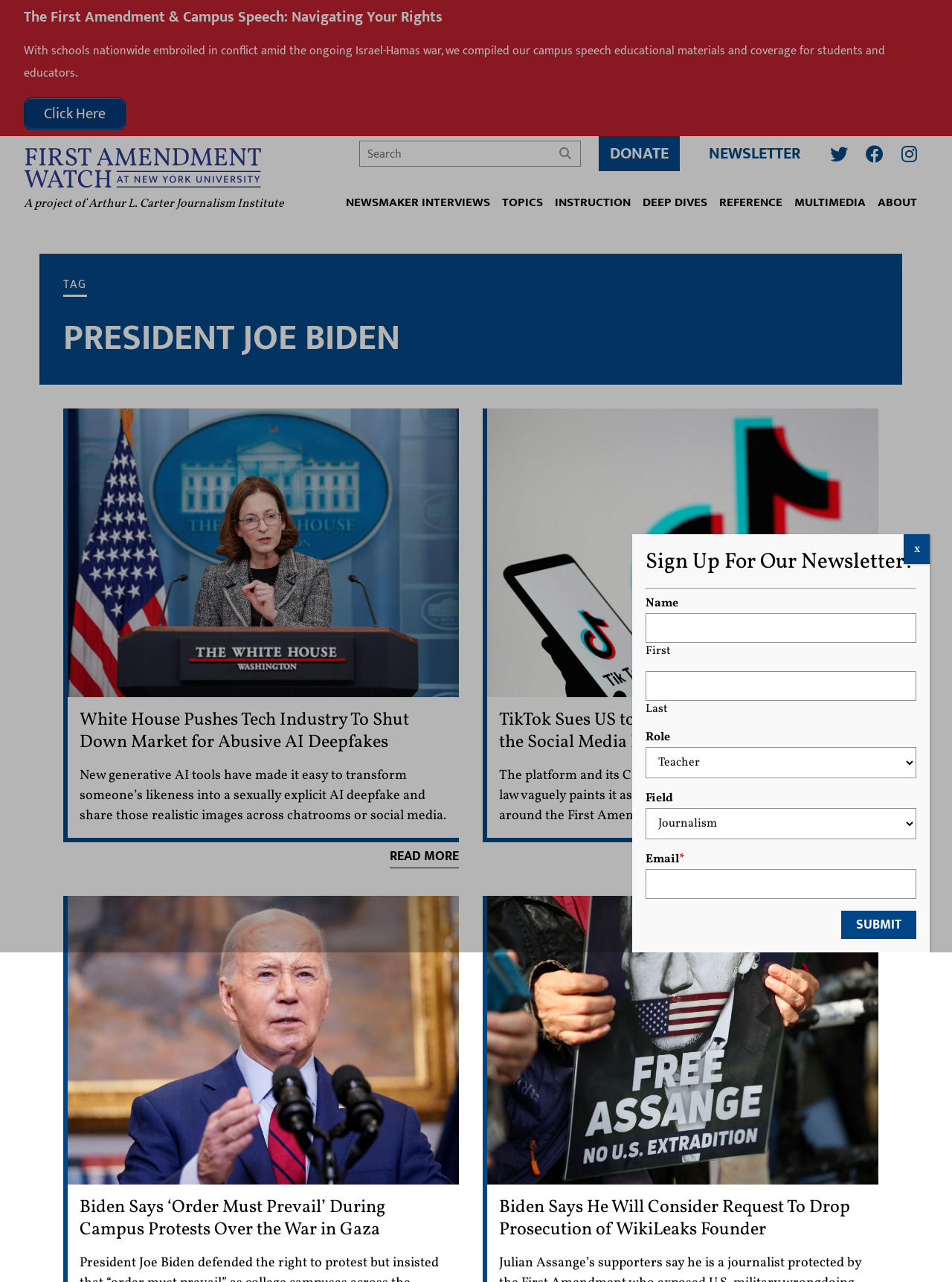Kindly determine the bounding box coordinates for the area that needs to be clicked to execute this instruction: "Search for posts".

[0.377, 0.11, 0.61, 0.13]